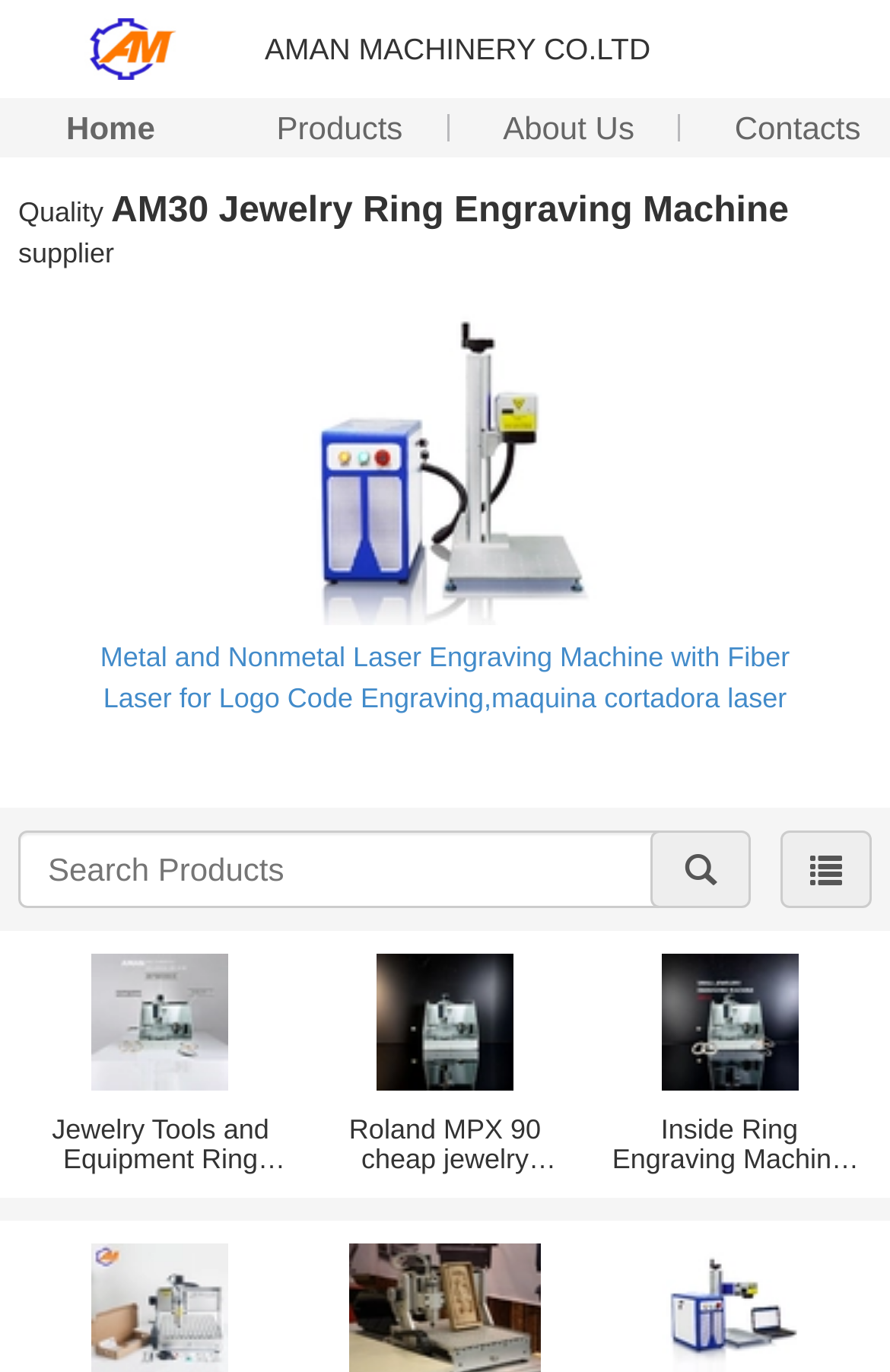Specify the bounding box coordinates of the element's region that should be clicked to achieve the following instruction: "Click on the 'Jewelry Tools and Equipment Ring Engraving Machine' link". The bounding box coordinates consist of four float numbers between 0 and 1, in the format [left, top, right, bottom].

[0.033, 0.679, 0.327, 0.857]